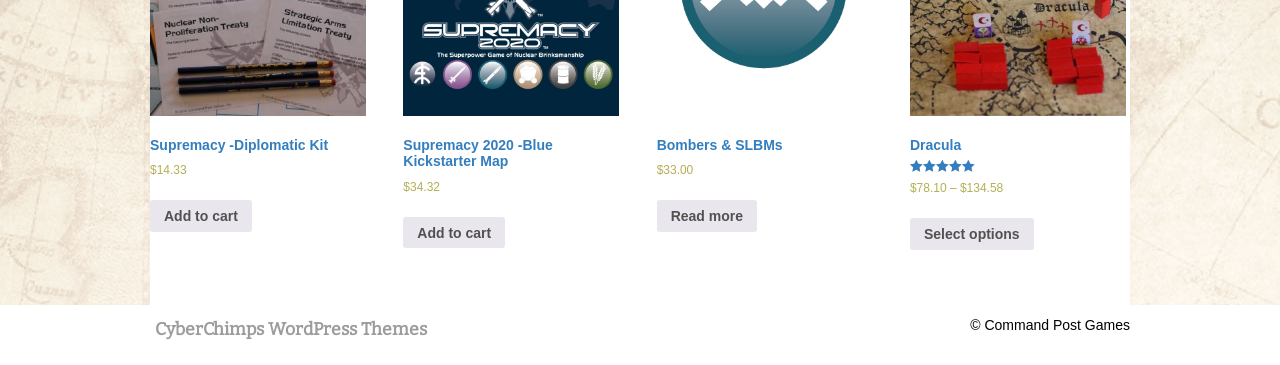How many products are listed on this page?
Based on the visual, give a brief answer using one word or a short phrase.

4